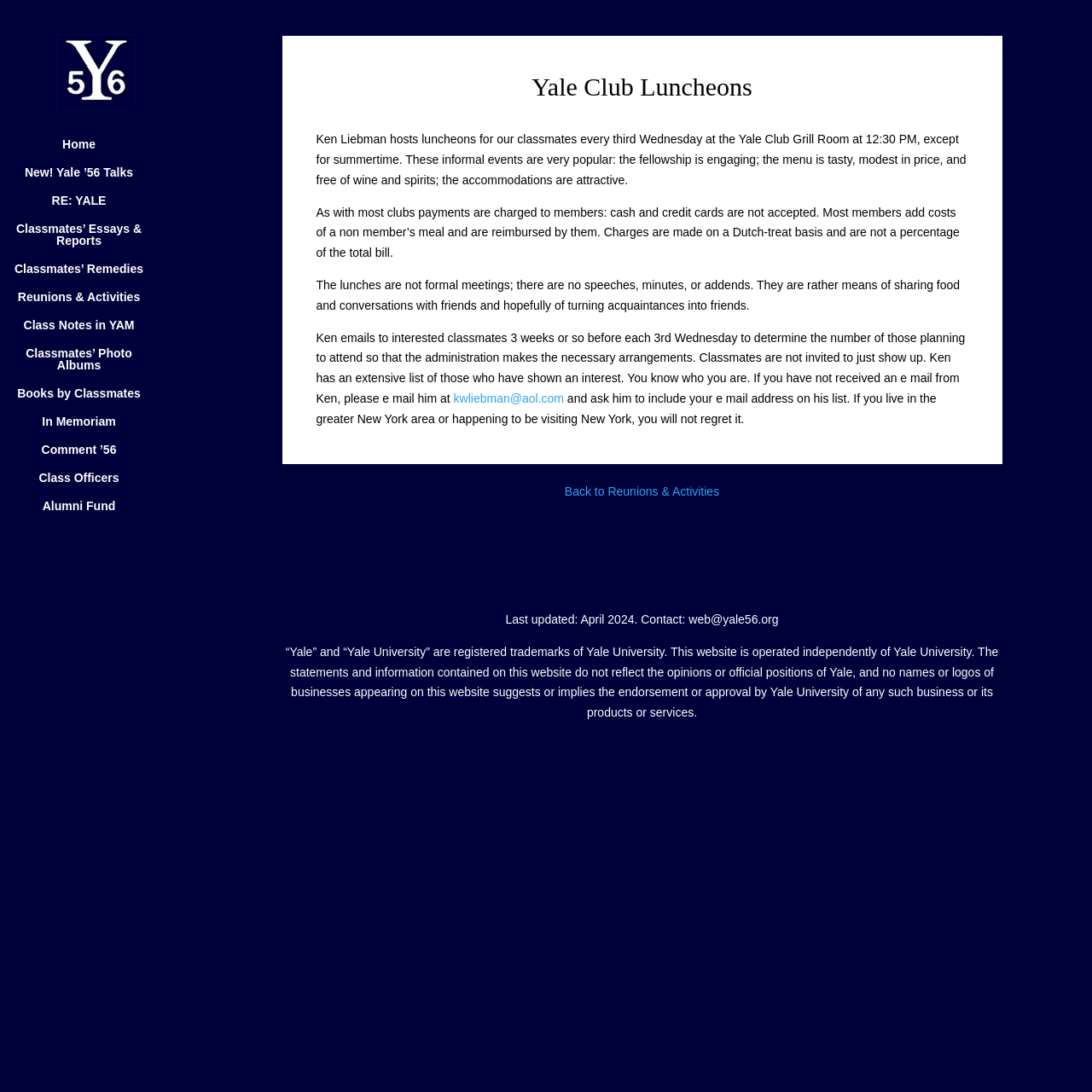Find the bounding box coordinates of the element to click in order to complete the given instruction: "Click on the 'Home' link."

[0.008, 0.127, 0.168, 0.152]